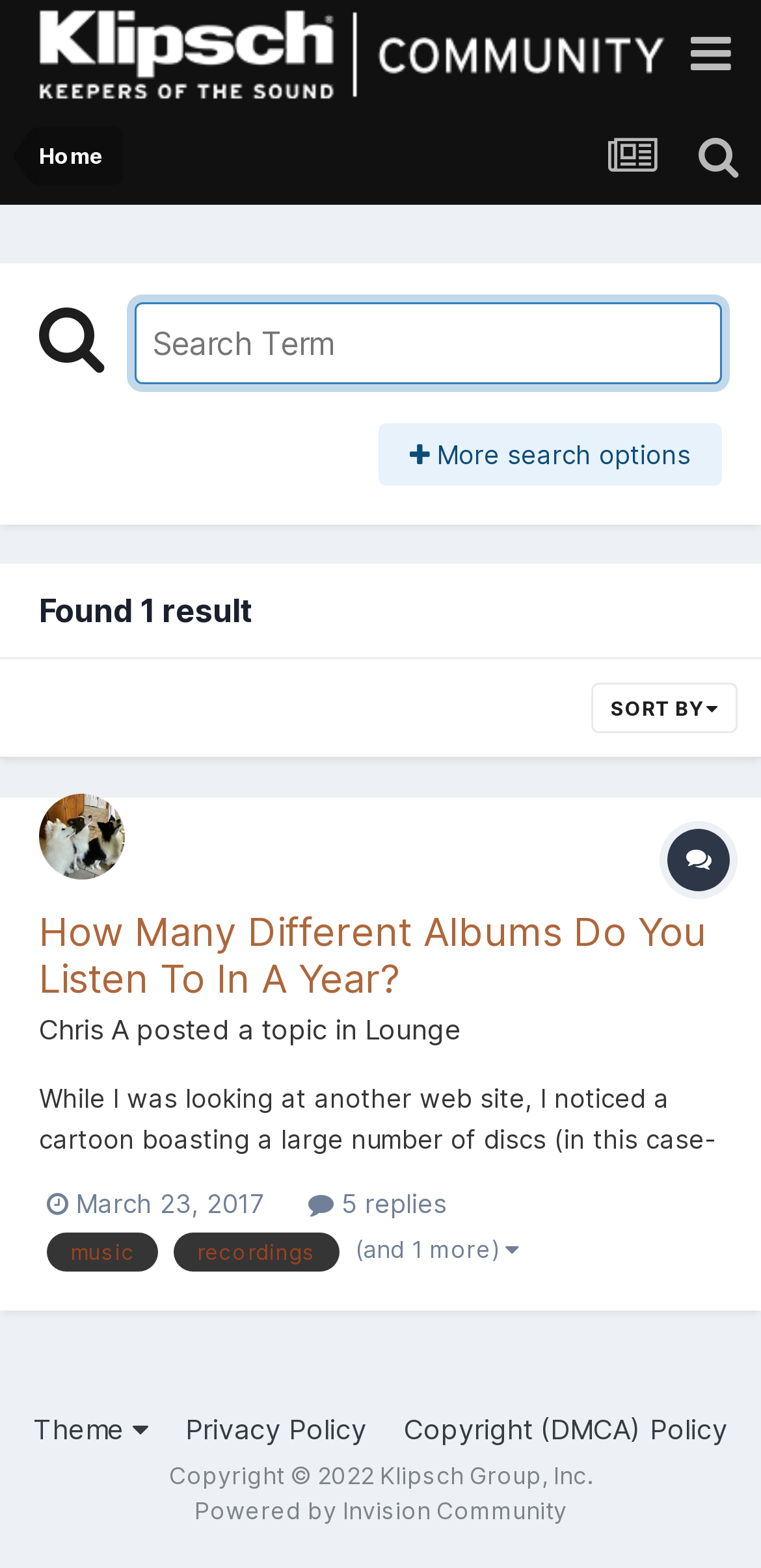What is the topic category?
Please elaborate on the answer to the question with detailed information.

The answer can be found in the link element 'Lounge' which is located next to the text 'posted a topic in'.